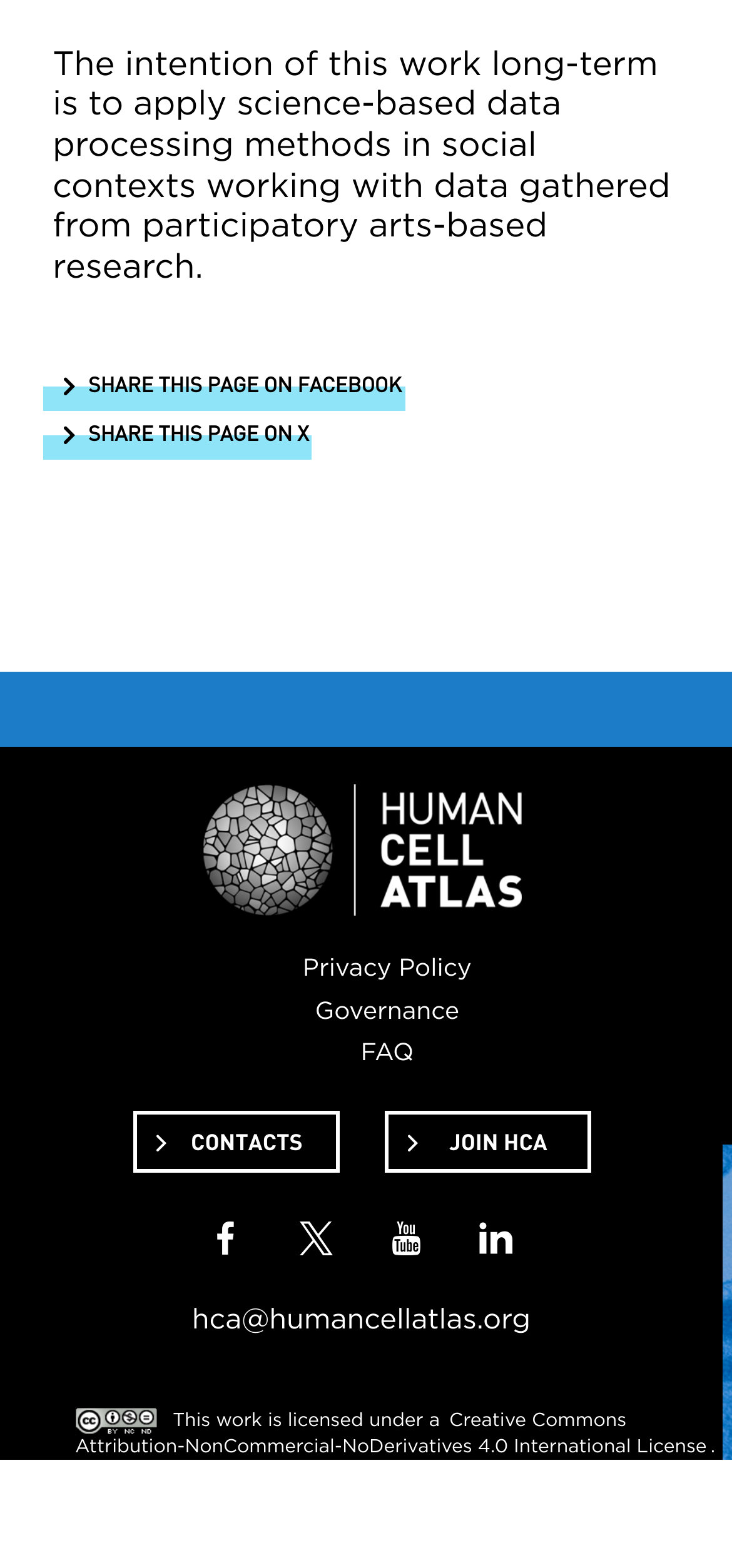How can I contact the organization?
Look at the image and respond with a single word or a short phrase.

hca@humancellatlas.org